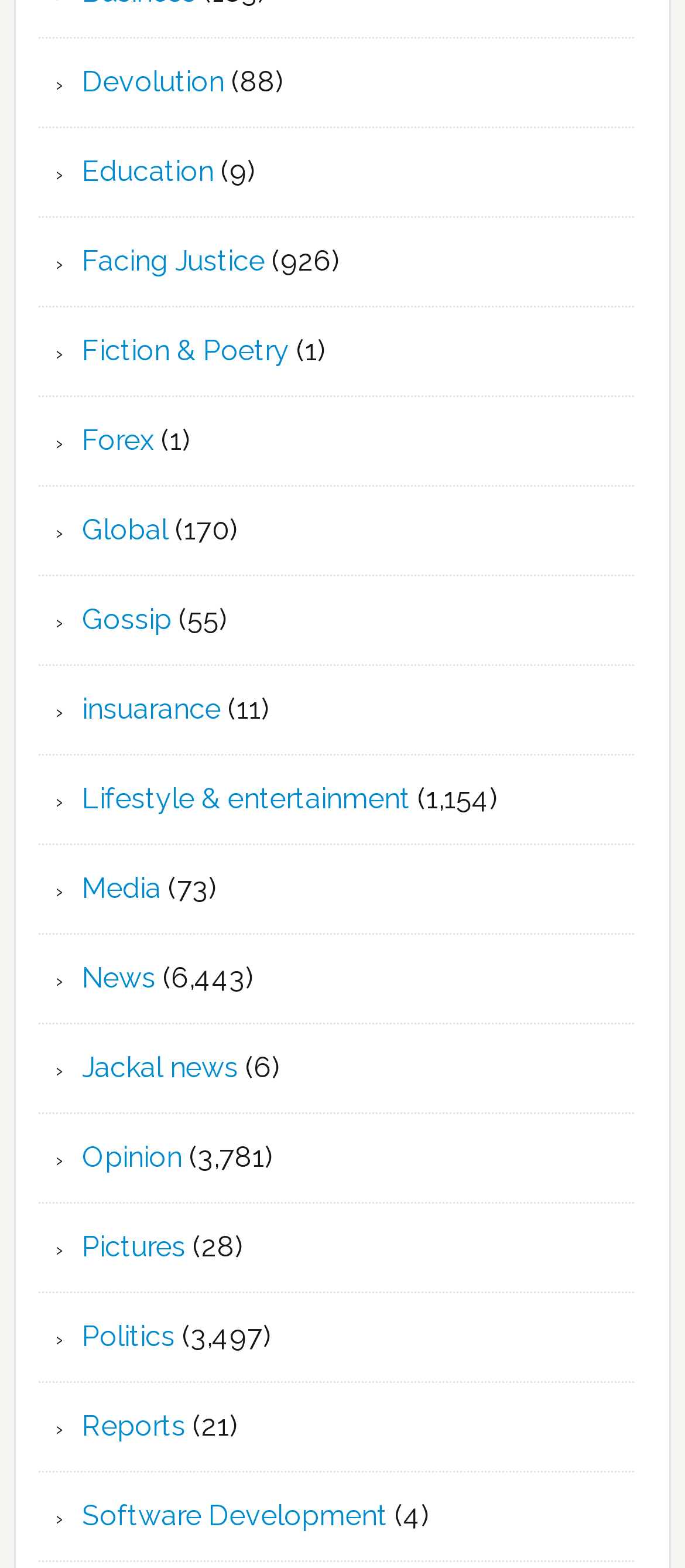Identify the bounding box coordinates for the element that needs to be clicked to fulfill this instruction: "Click on Devolution". Provide the coordinates in the format of four float numbers between 0 and 1: [left, top, right, bottom].

[0.12, 0.042, 0.328, 0.063]